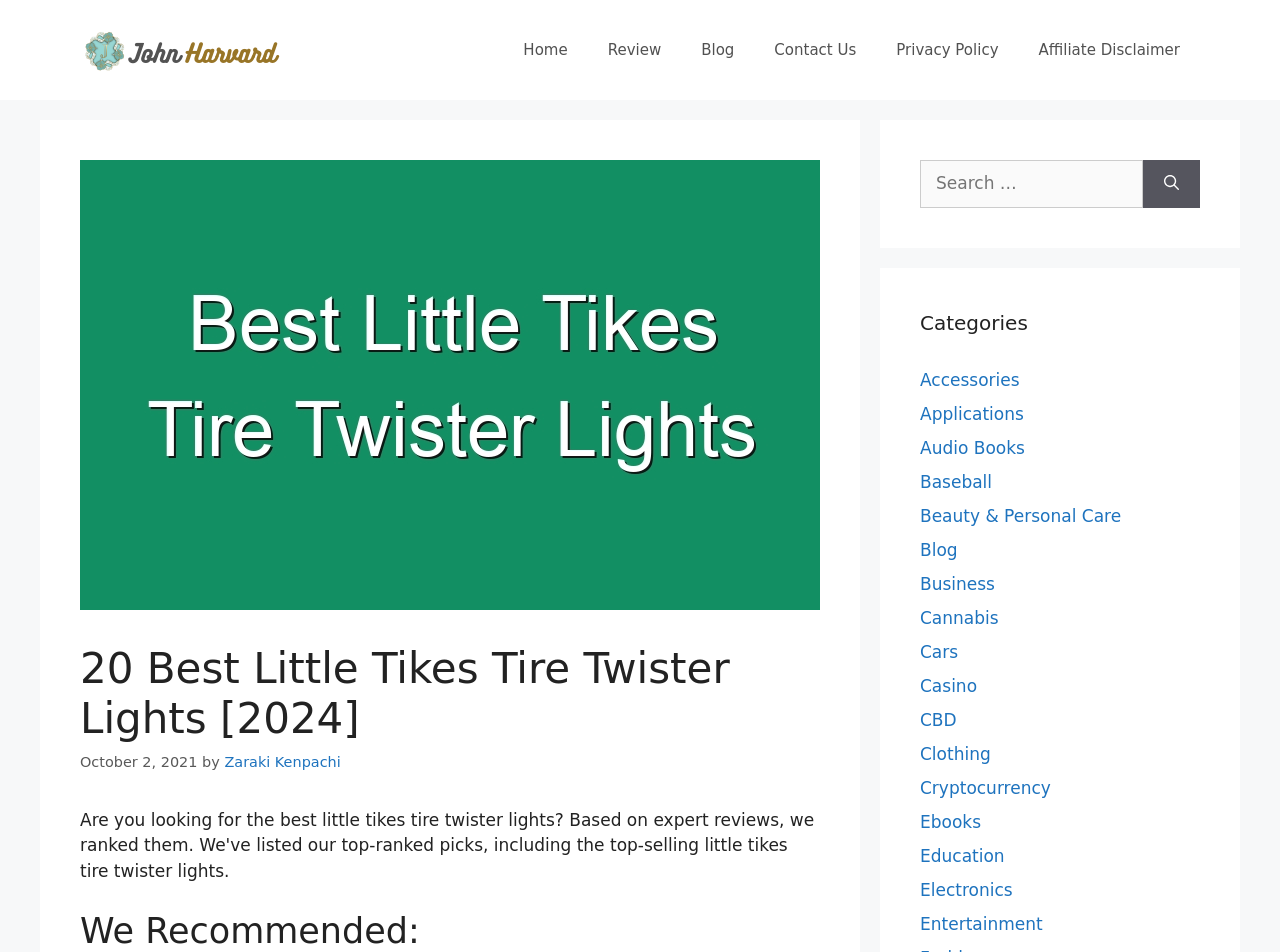Identify the bounding box coordinates necessary to click and complete the given instruction: "Click on the Affiliate Disclaimer".

[0.796, 0.021, 0.938, 0.084]